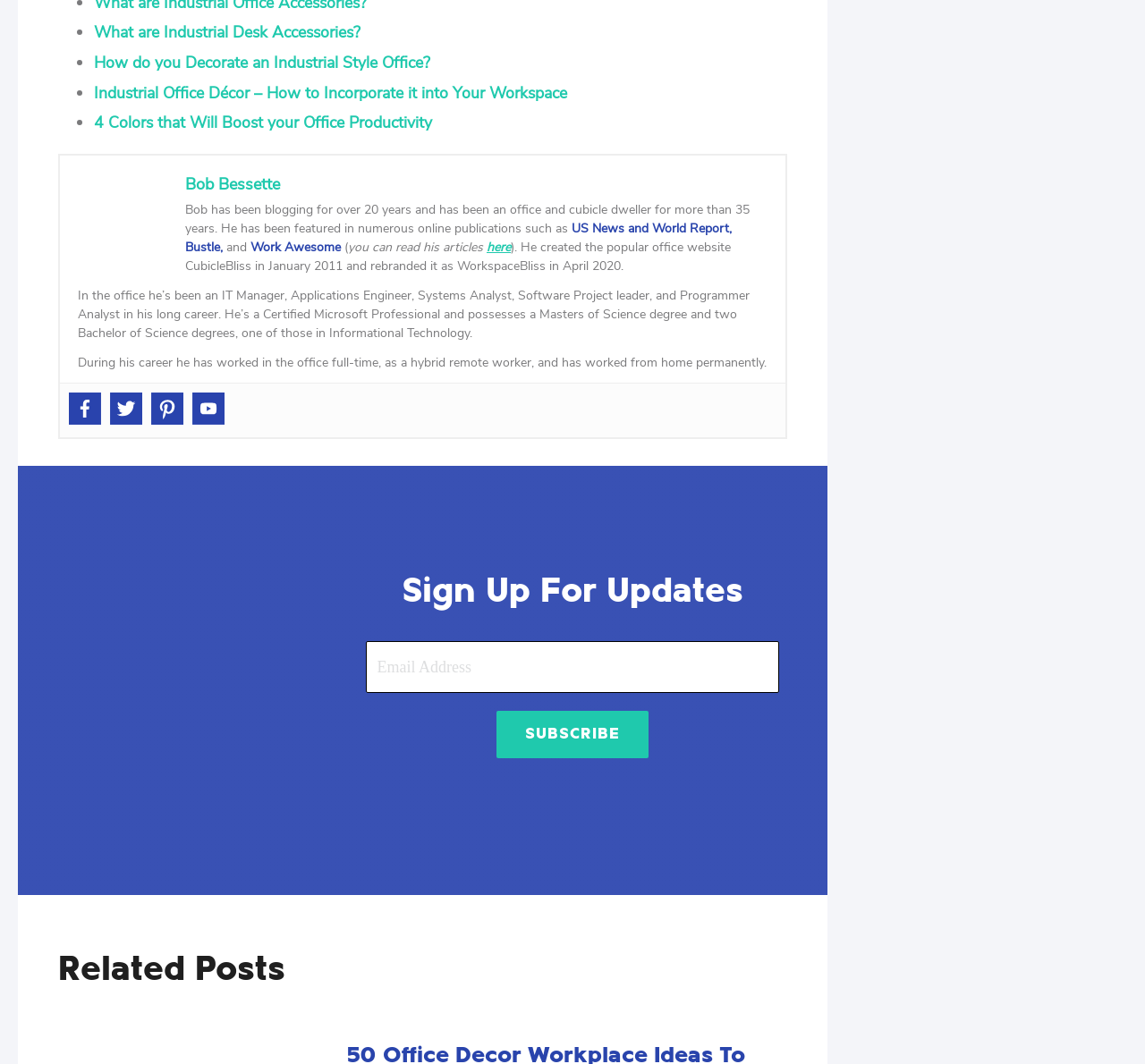How many social media links are there?
Using the information from the image, provide a comprehensive answer to the question.

There are four social media links: Facebook, Twitter, Pinterest, and Youtube, each with an image icon.